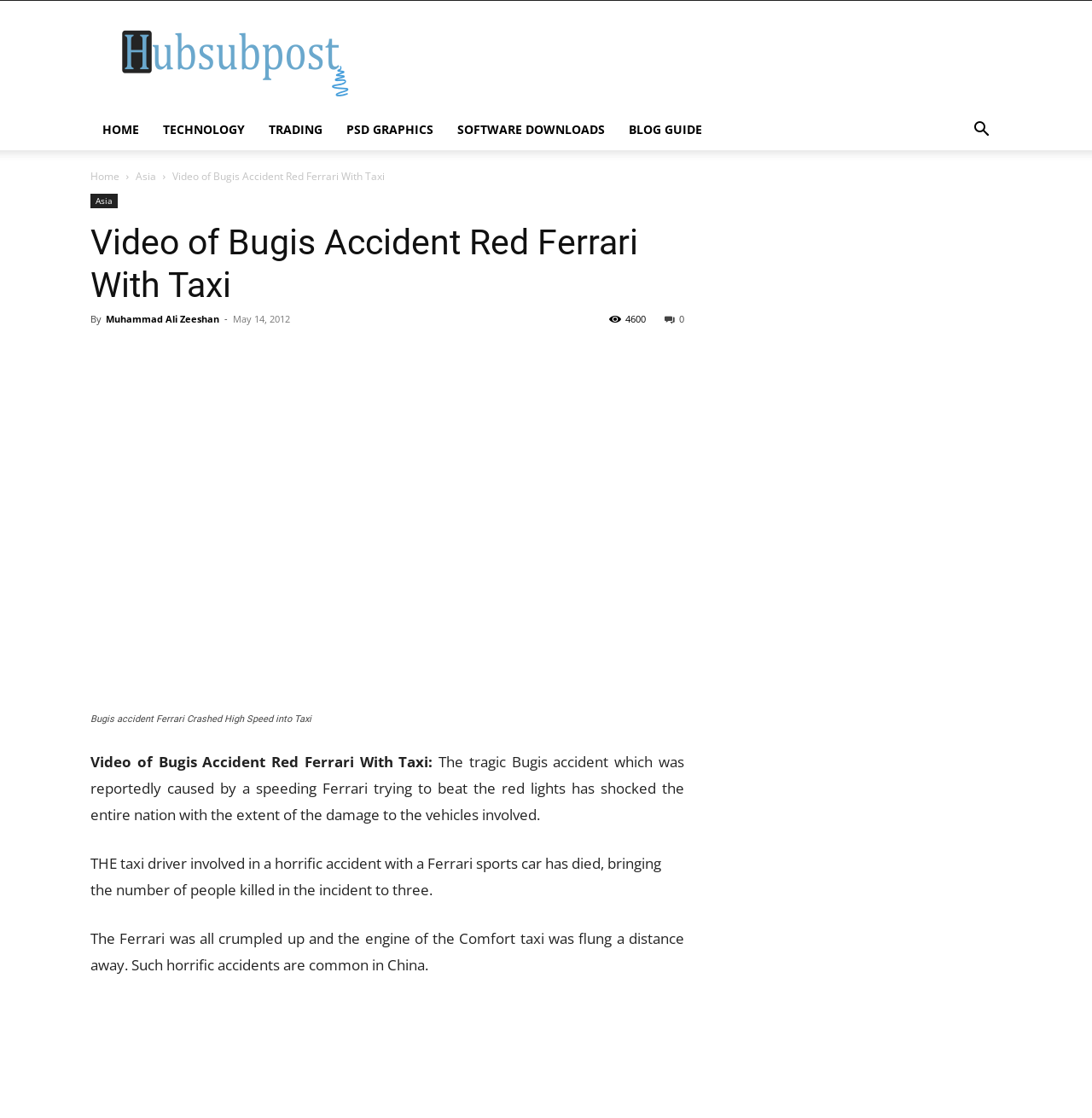Answer the following in one word or a short phrase: 
What is the type of vehicle involved in the accident besides the Ferrari?

Taxi